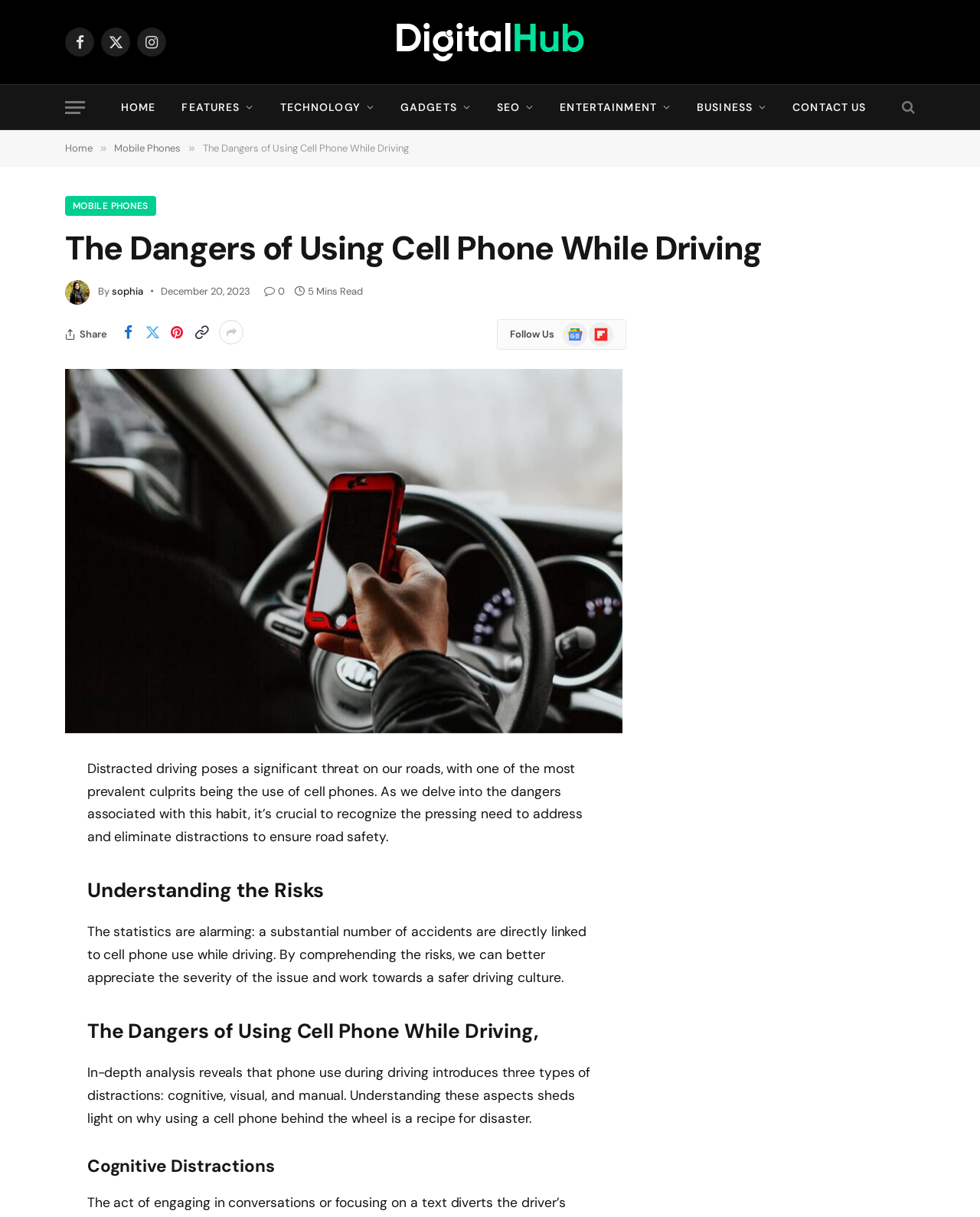From the image, can you give a detailed response to the question below:
What are the three types of distractions caused by using a cell phone while driving?

I determined the answer by reading the text that discusses the dangers of using cell phones while driving, which mentions that phone use introduces three types of distractions: cognitive, visual, and manual.